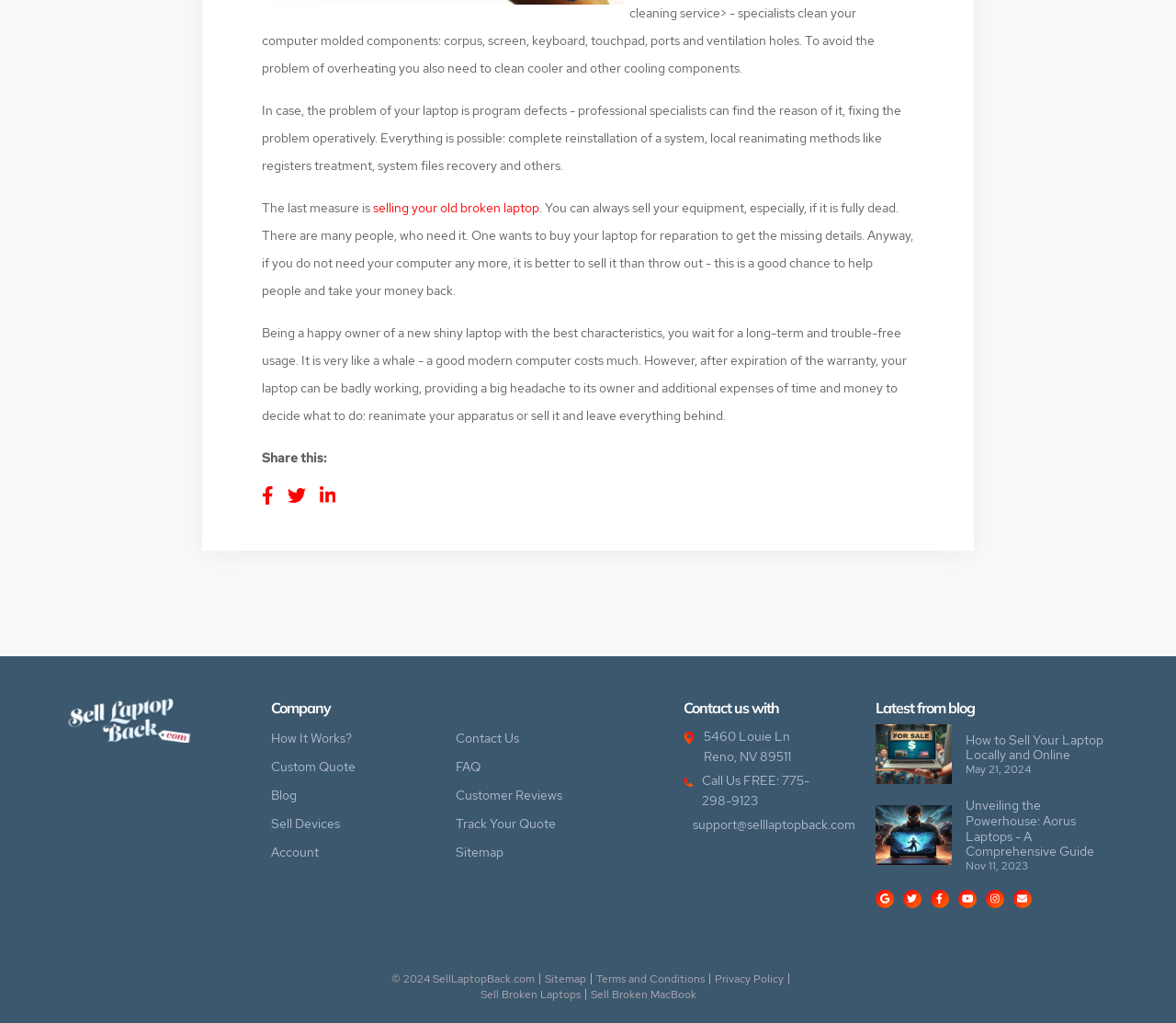Please identify the bounding box coordinates of the element I need to click to follow this instruction: "Click on 'How It Works?'".

[0.231, 0.708, 0.307, 0.736]